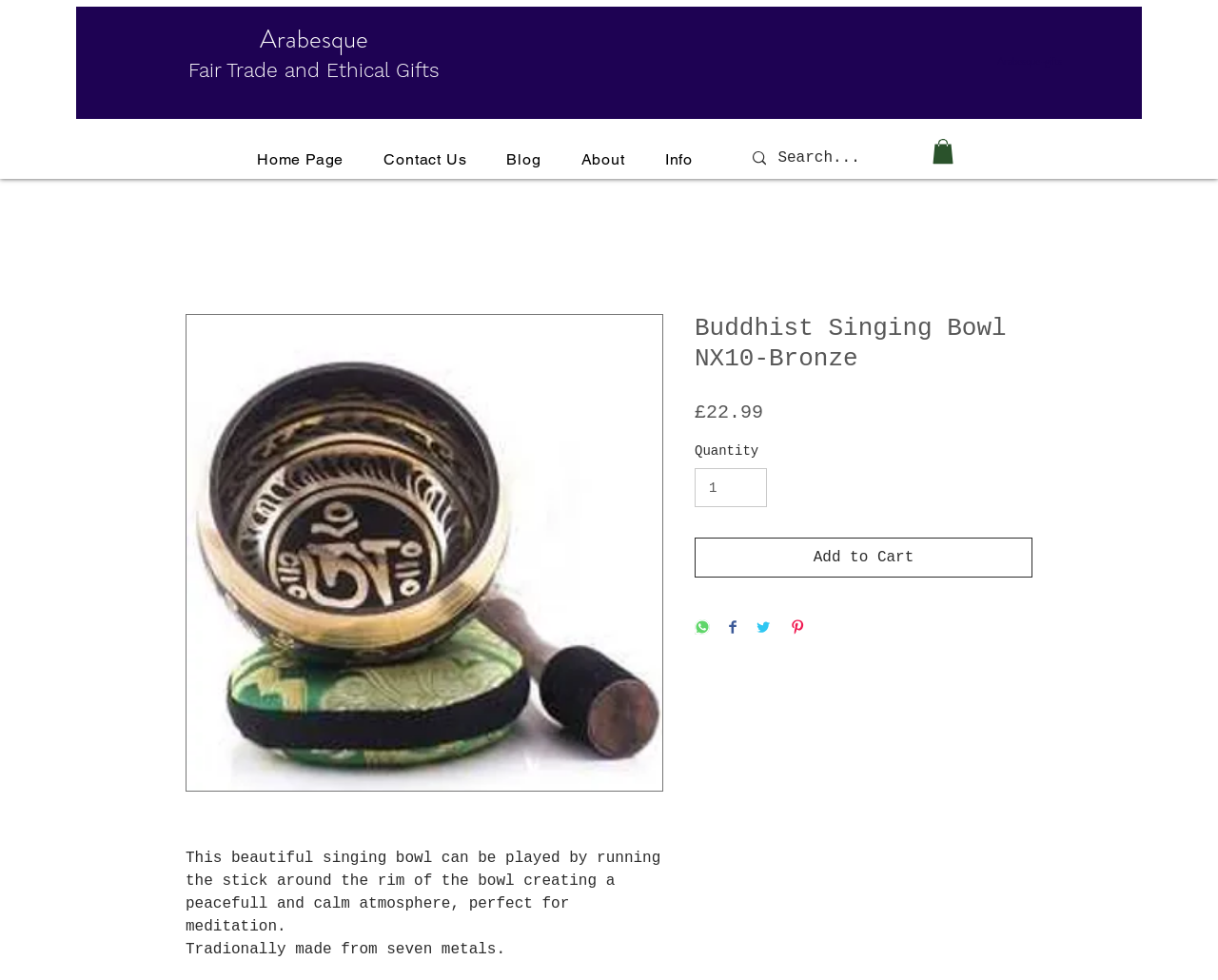Can you provide the bounding box coordinates for the element that should be clicked to implement the instruction: "View the home page"?

[0.198, 0.144, 0.296, 0.182]